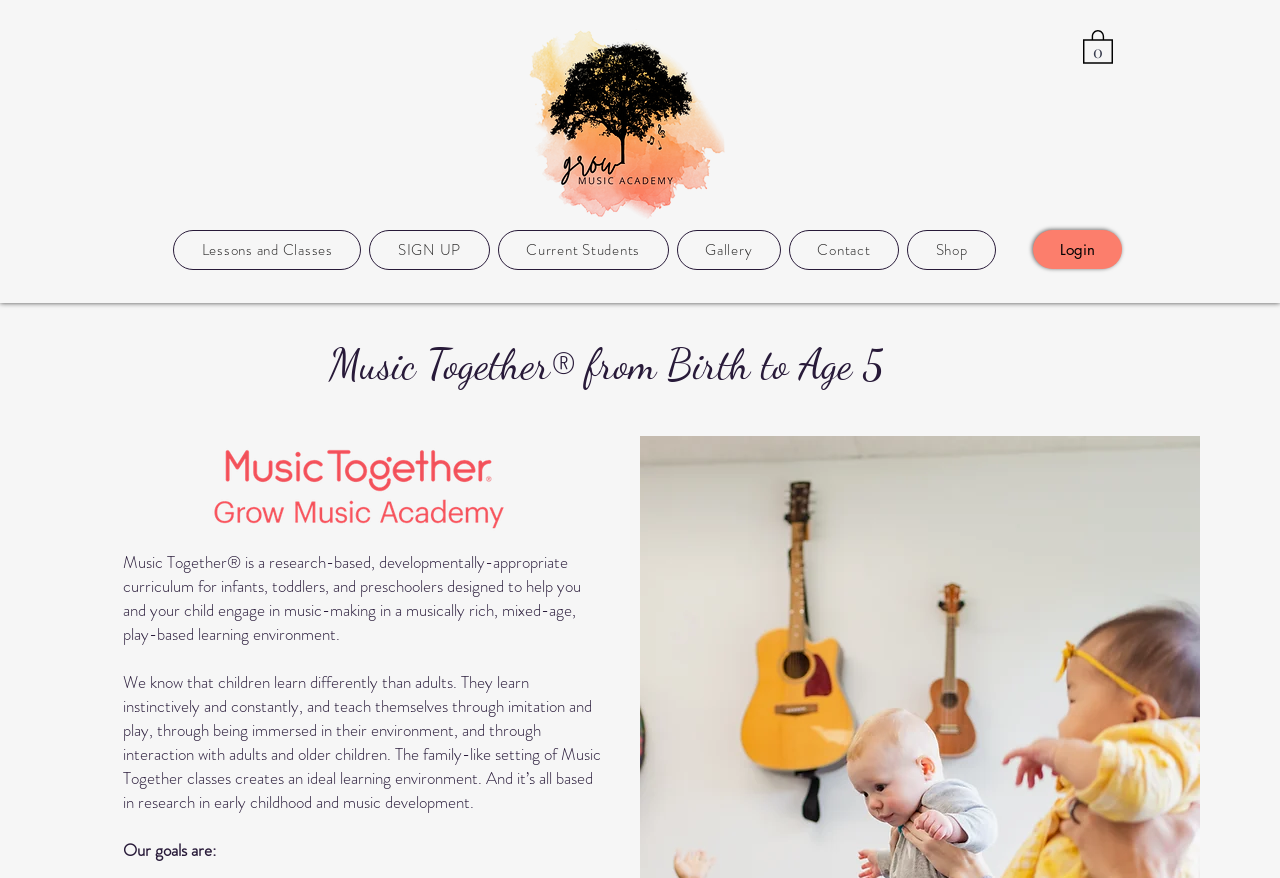Create a detailed summary of all the visual and textual information on the webpage.

The webpage is about Music Together classes for children from birth to age 5. At the top left, there is a logo image with the text "3.png". Below it, there is a navigation menu with several buttons and links, including "Lessons and Classes", "SIGN UP", "Current Students", "Gallery", "Contact", and "Shop". 

To the right of the navigation menu, there is a button showing a cart with 0 items, accompanied by an SVG icon. Next to it, there is a "Login" link. 

In the main content area, there is a heading that reads "Music Together from Birth to Age 5". Below it, there are two links, "Music Together" and "®", followed by a paragraph of text that describes the Music Together curriculum. 

Further down, there is another paragraph of text that explains how children learn and the benefits of the Music Together classes. Below this text, there is a heading that reads "Our goals are:". 

On the right side of the page, there is an image with the text "MT Grow Music.png", which appears to be a logo or a graphic related to Music Together.